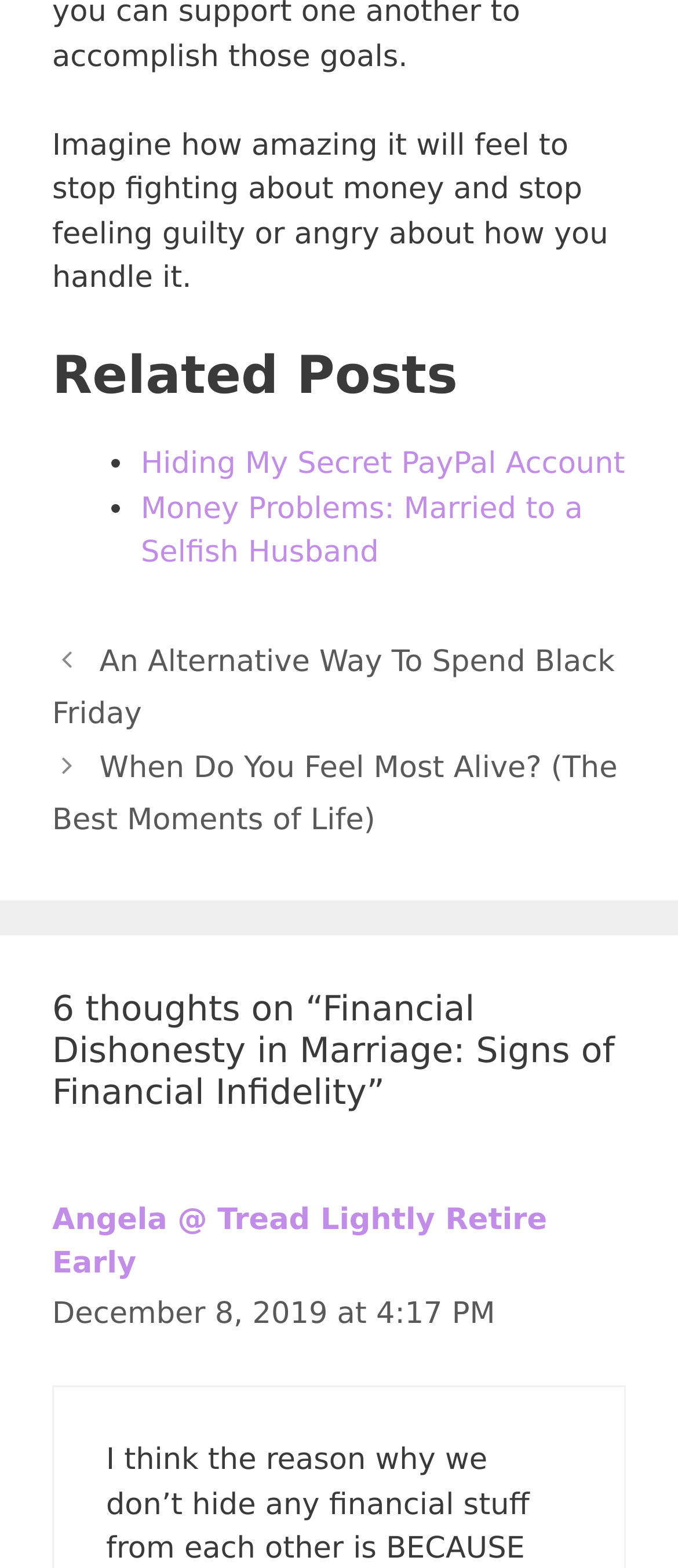Answer the question using only one word or a concise phrase: What is the category of the posts?

Posts